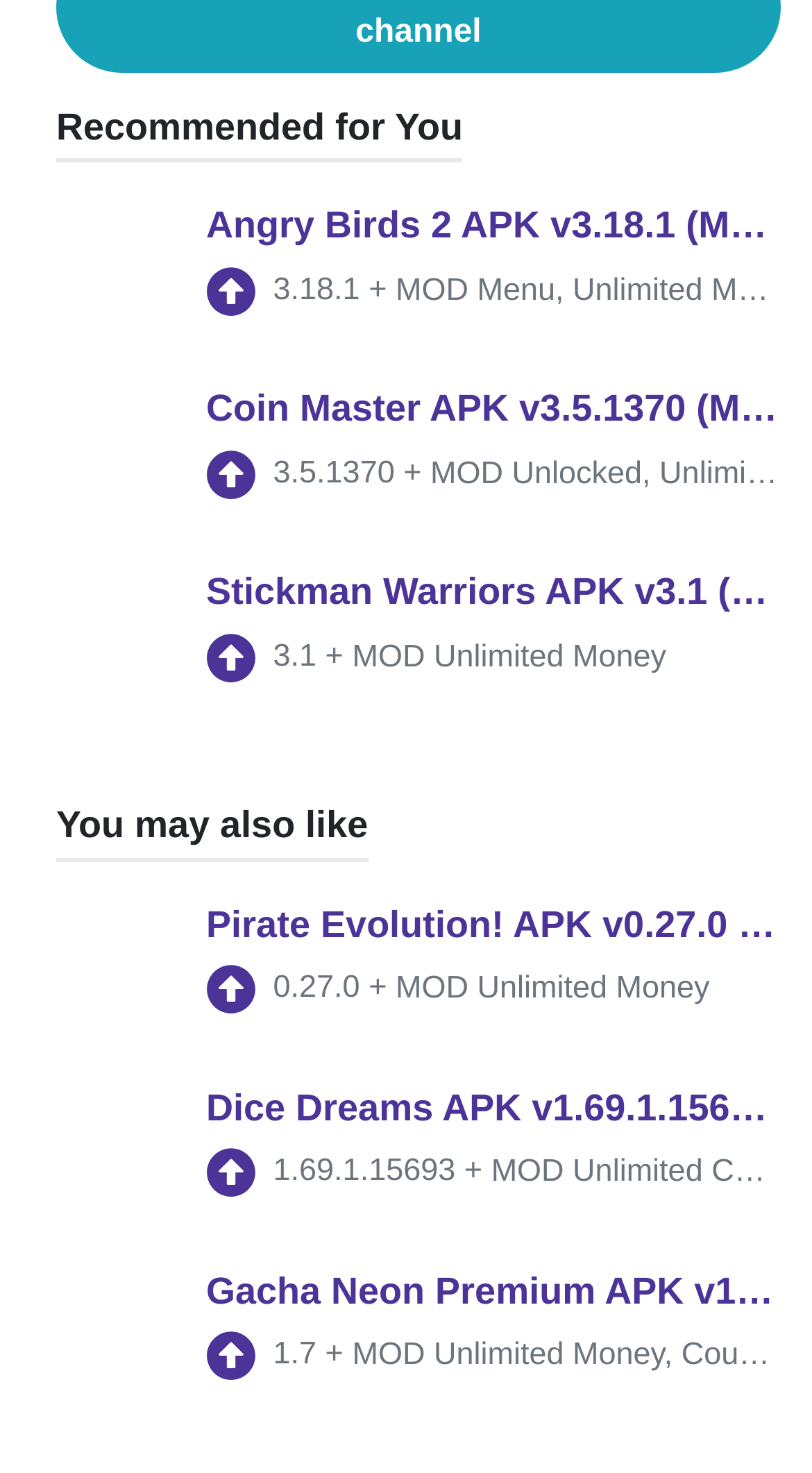Find the bounding box coordinates of the clickable region needed to perform the following instruction: "Explore Coin Master APK". The coordinates should be provided as four float numbers between 0 and 1, i.e., [left, top, right, bottom].

[0.069, 0.263, 0.962, 0.354]